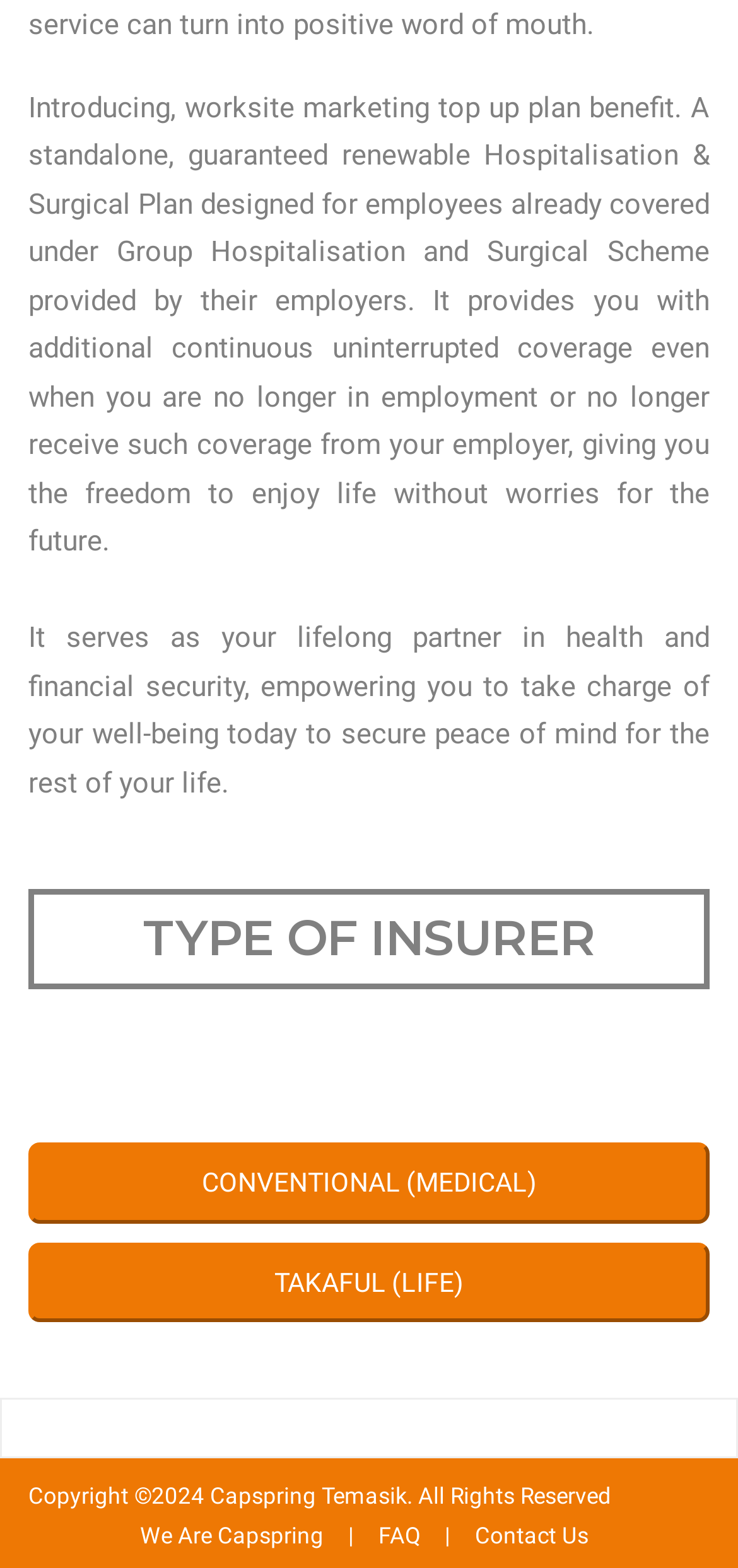What are the three links at the bottom of the webpage?
Answer with a single word or short phrase according to what you see in the image.

We Are Capspring, FAQ, Contact Us